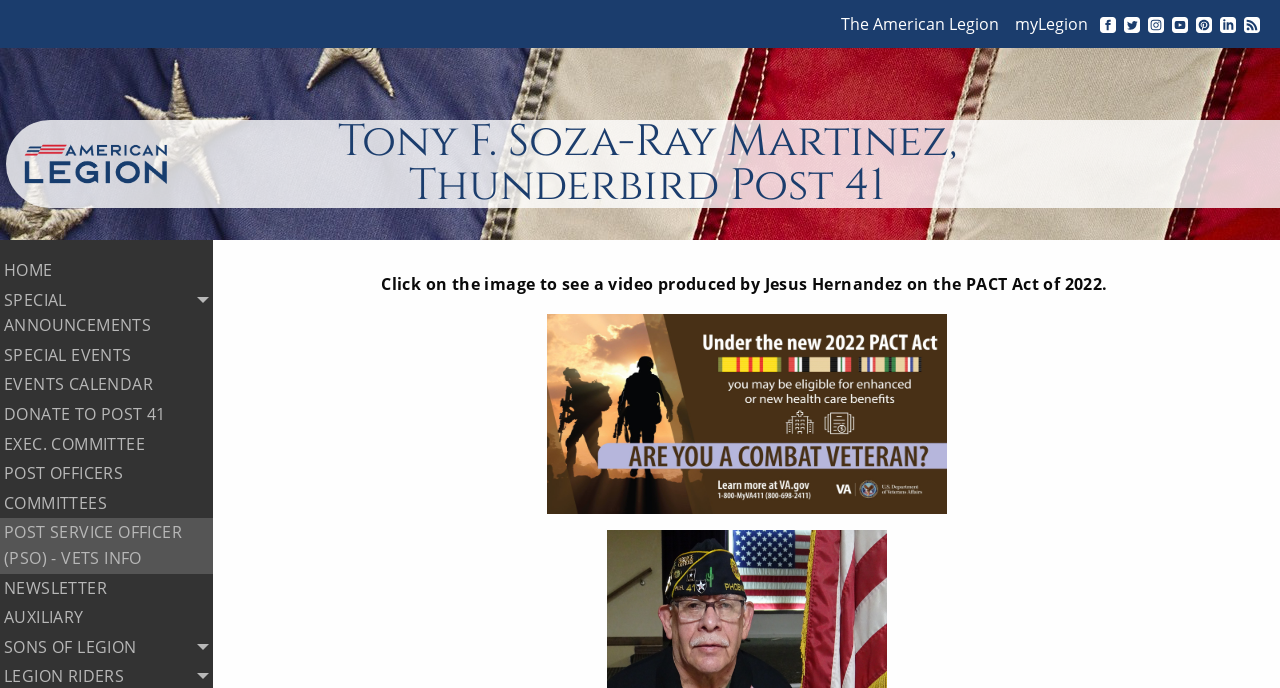What is the topic of the video linked on the webpage?
Look at the image and provide a short answer using one word or a phrase.

The PACT Act of 2022